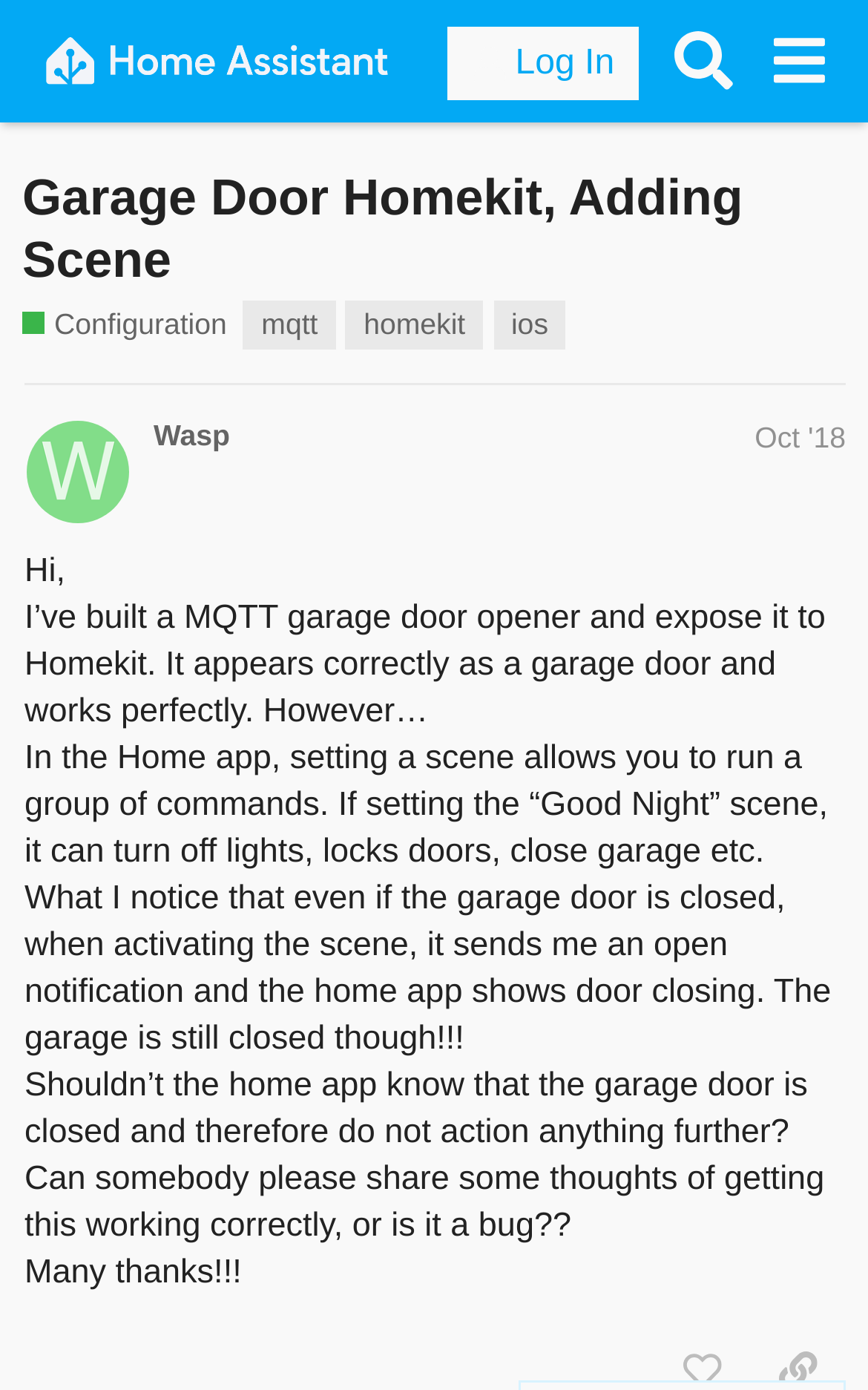Identify the bounding box coordinates of the area that should be clicked in order to complete the given instruction: "View 'Configuration'". The bounding box coordinates should be four float numbers between 0 and 1, i.e., [left, top, right, bottom].

[0.026, 0.219, 0.261, 0.248]